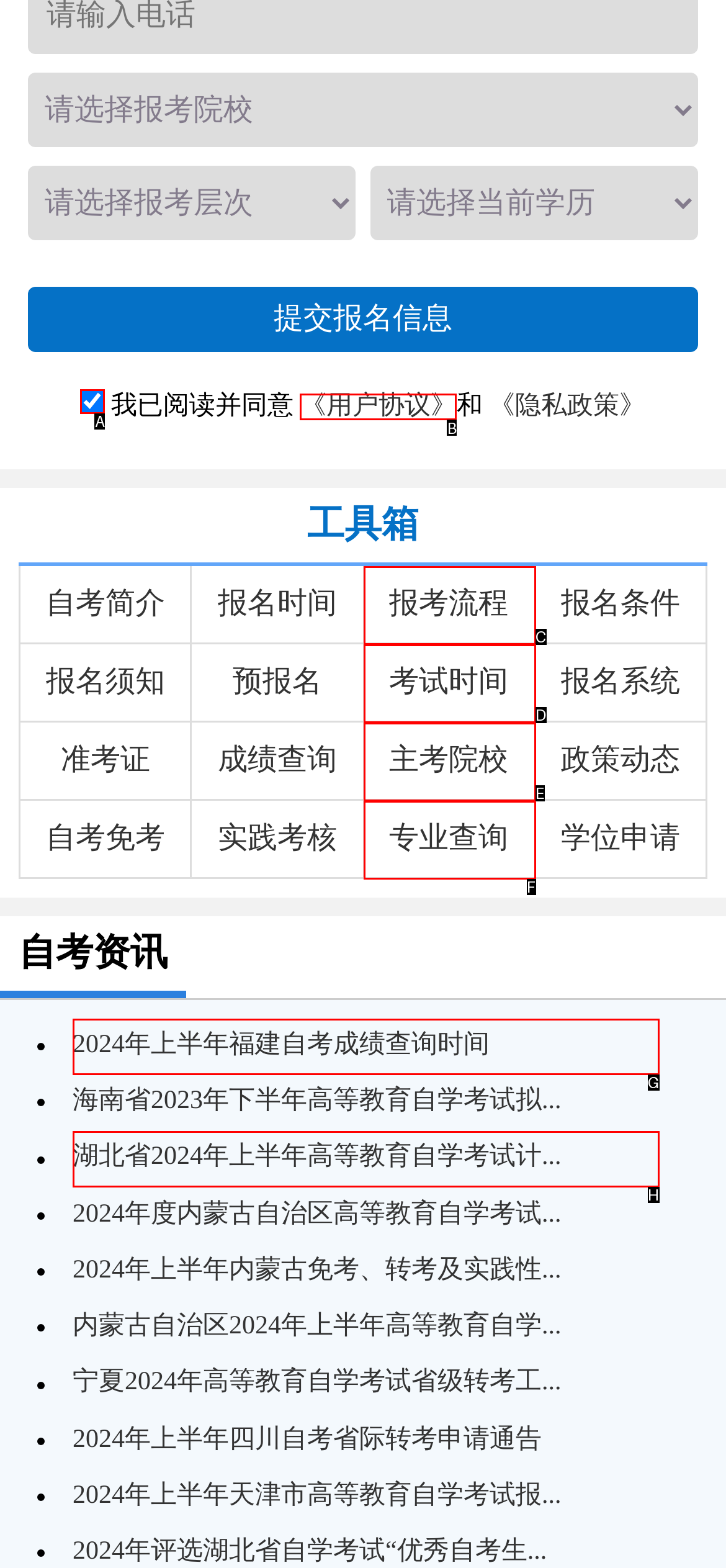From the options shown in the screenshot, tell me which lettered element I need to click to complete the task: Read the '《用户协议》'.

B